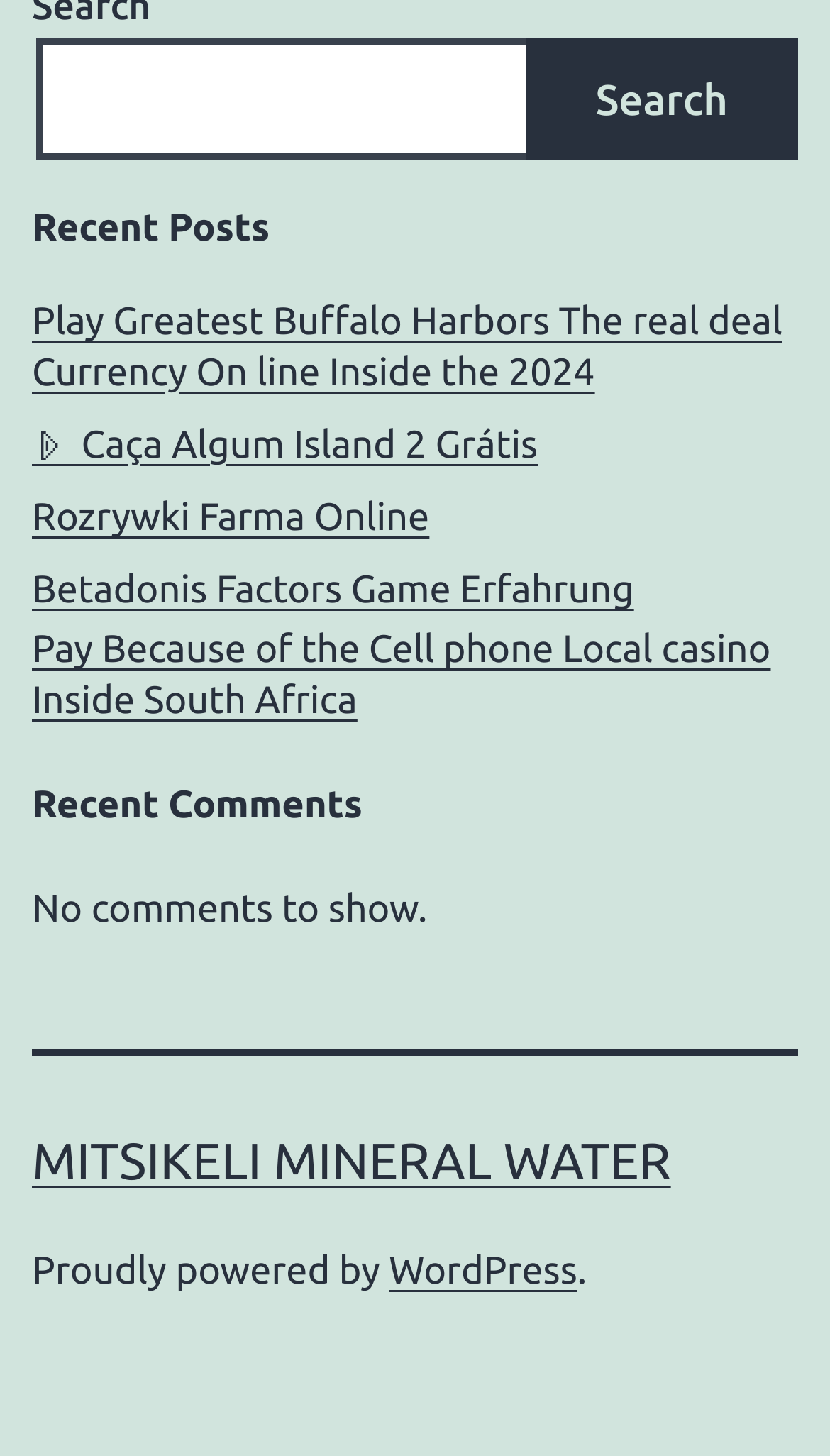Identify the bounding box coordinates of the part that should be clicked to carry out this instruction: "Check out MITSIKELI MINERAL WATER".

[0.038, 0.778, 0.808, 0.818]